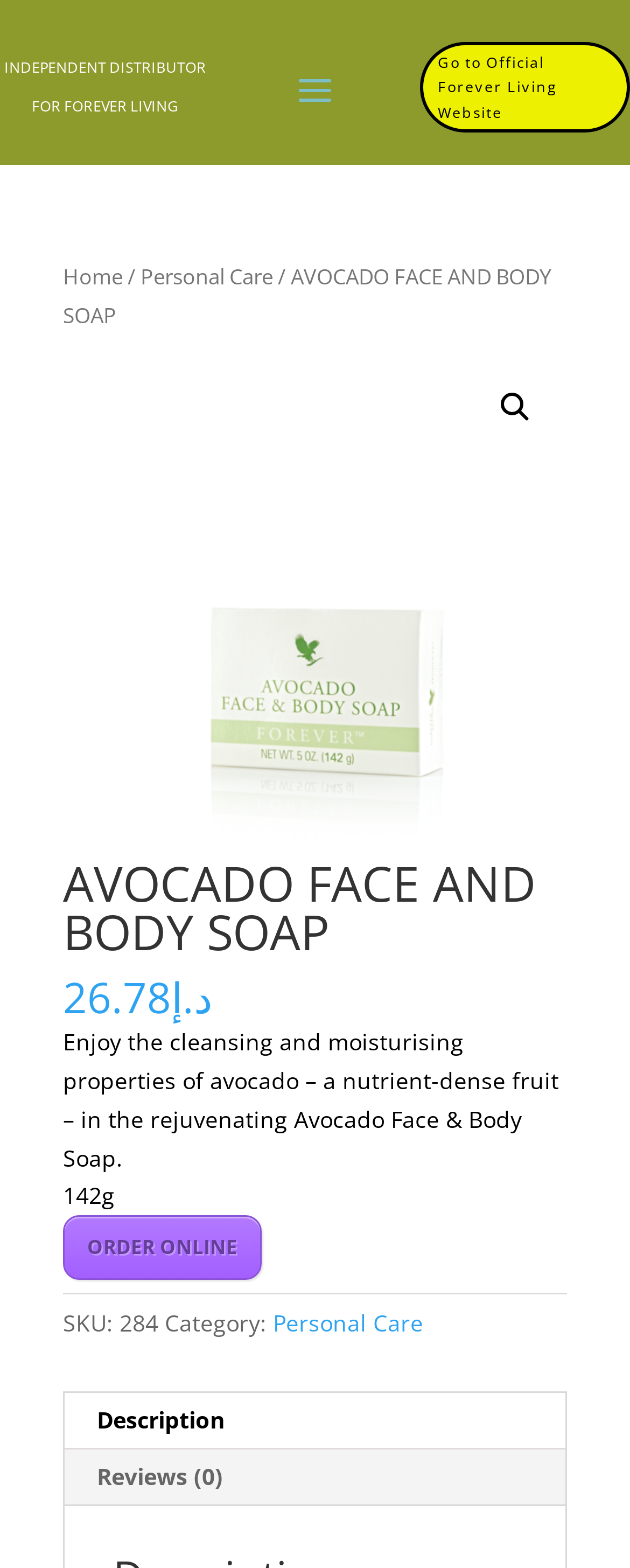Using the elements shown in the image, answer the question comprehensively: How many reviews does Avocado Face and Body Soap have?

I found the number of reviews by looking at the tab that says 'Reviews (0)' which indicates that there are no reviews.